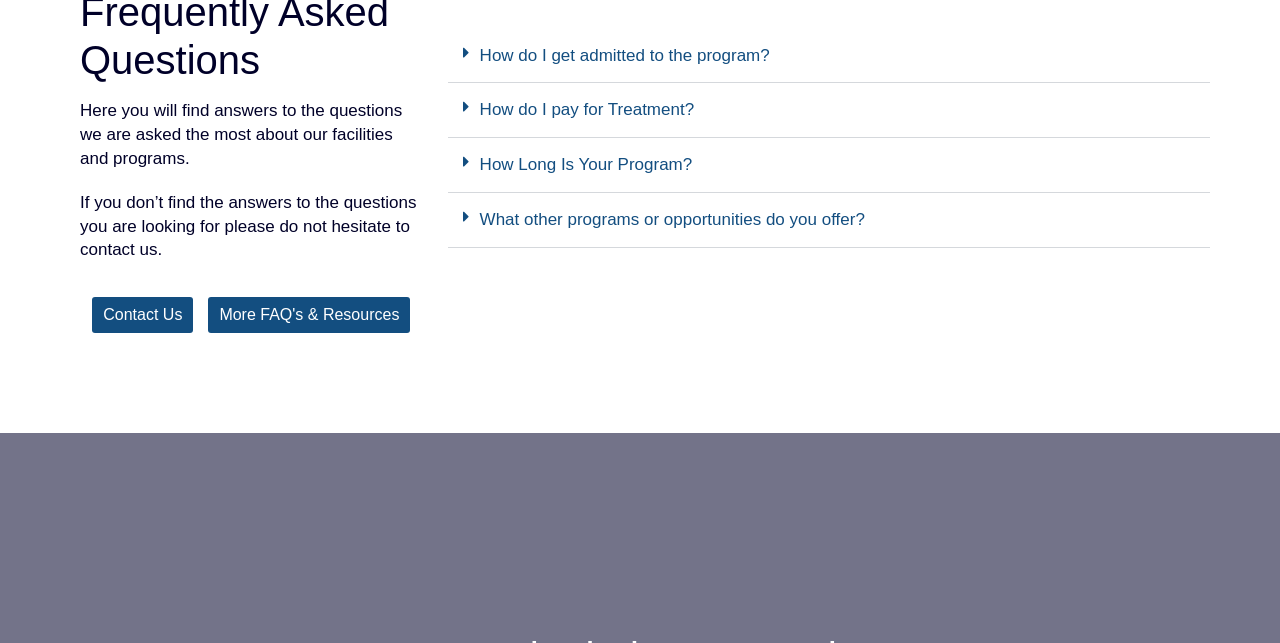Refer to the image and provide an in-depth answer to the question: 
How can I get in touch with the organization?

The webpage provides a 'Contact Us' link, which suggests that users can click on it to get in touch with the organization. This link is likely to lead to a contact form, email address, or phone number where users can reach out to the organization for further information or assistance.